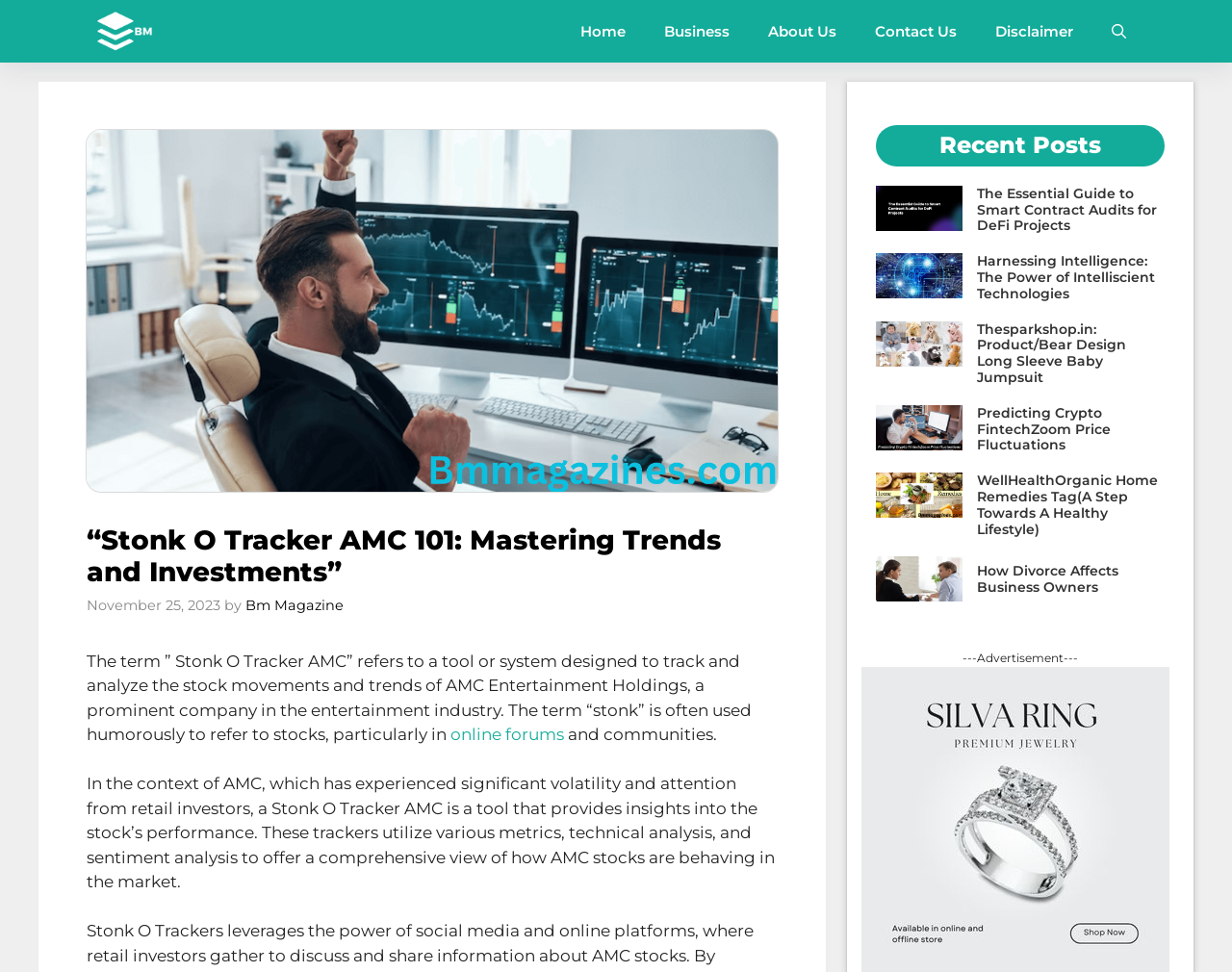Bounding box coordinates are specified in the format (top-left x, top-left y, bottom-right x, bottom-right y). All values are floating point numbers bounded between 0 and 1. Please provide the bounding box coordinate of the region this sentence describes: Predicting Crypto FintechZoom Price Fluctuations

[0.793, 0.416, 0.902, 0.467]